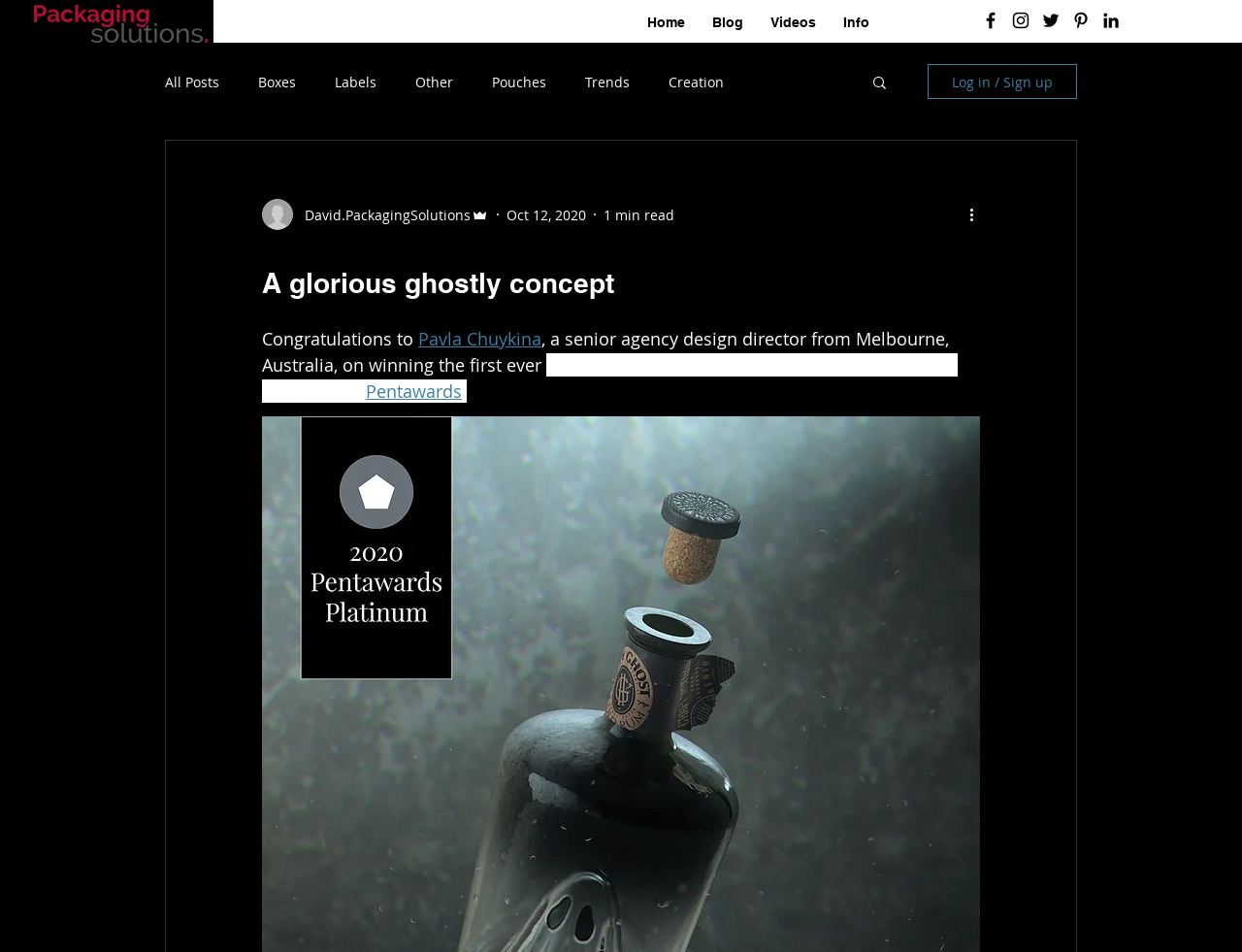Summarize the contents and layout of the webpage in detail.

The webpage appears to be a blog post or article page. At the top left corner, there is a logo image of PackSol. On the top right corner, there is a social bar with five social media icons: Facebook, Instagram, Twitter, Pinterest, and LinkedIn. 

Below the social bar, there is a navigation menu with five links: Home, Blog, Videos, Info, and a dropdown menu for blog categories. The blog categories include All Posts, Boxes, Labels, Other, Pouches, Trends, and Creation.

On the right side of the navigation menu, there is a search button with a magnifying glass icon. Next to the search button, there is a log in/sign up button with a writer's picture and some text.

The main content of the page is a blog post with a heading "A glorious ghostly concept". The post starts with a congratulatory message to Pavla Chuykina, a senior agency design director from Melbourne, Australia, on winning the first ever Platinum Award for Professional Conceptual work given by the Pentawards.